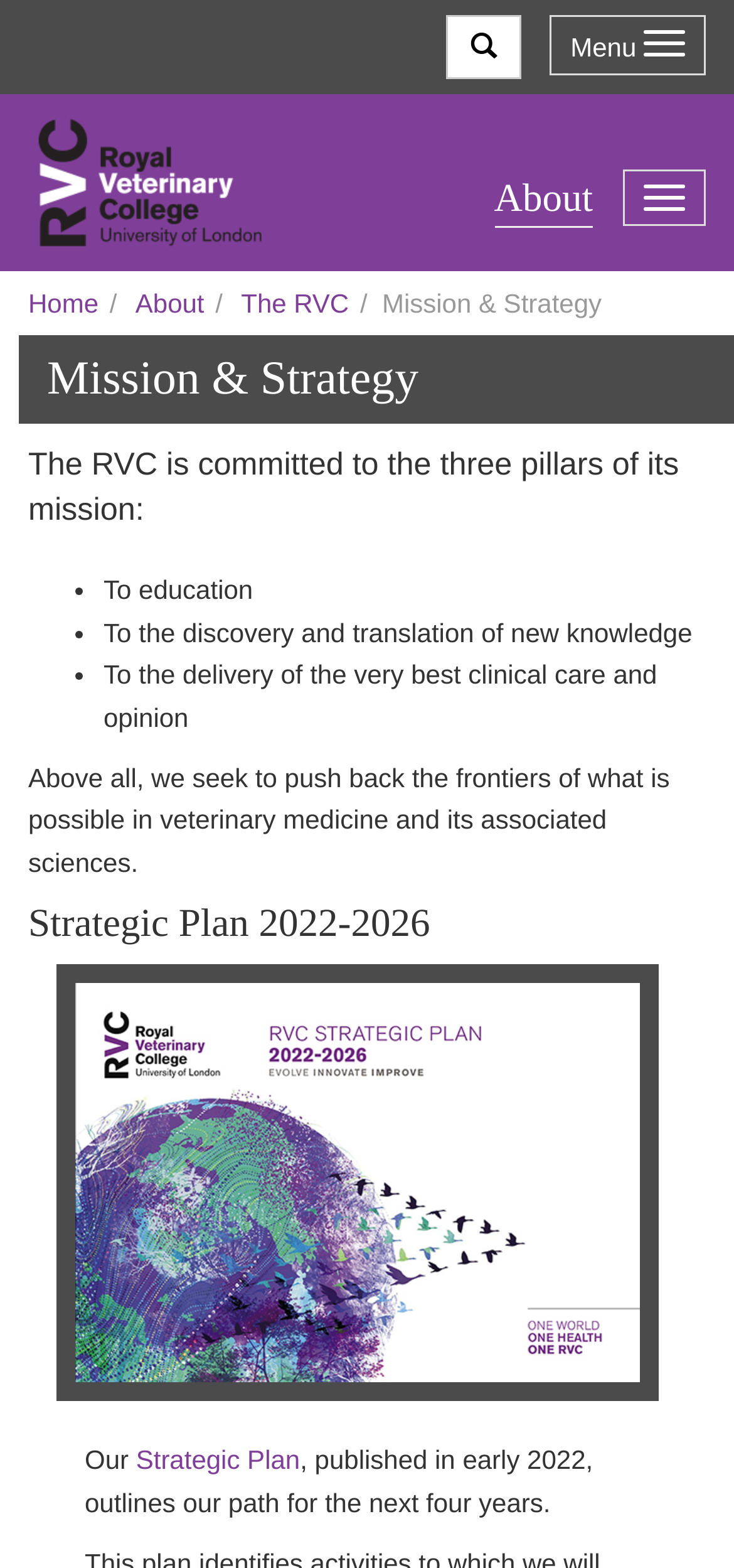Find and provide the bounding box coordinates for the UI element described with: "Strategic Plan".

[0.185, 0.921, 0.409, 0.941]